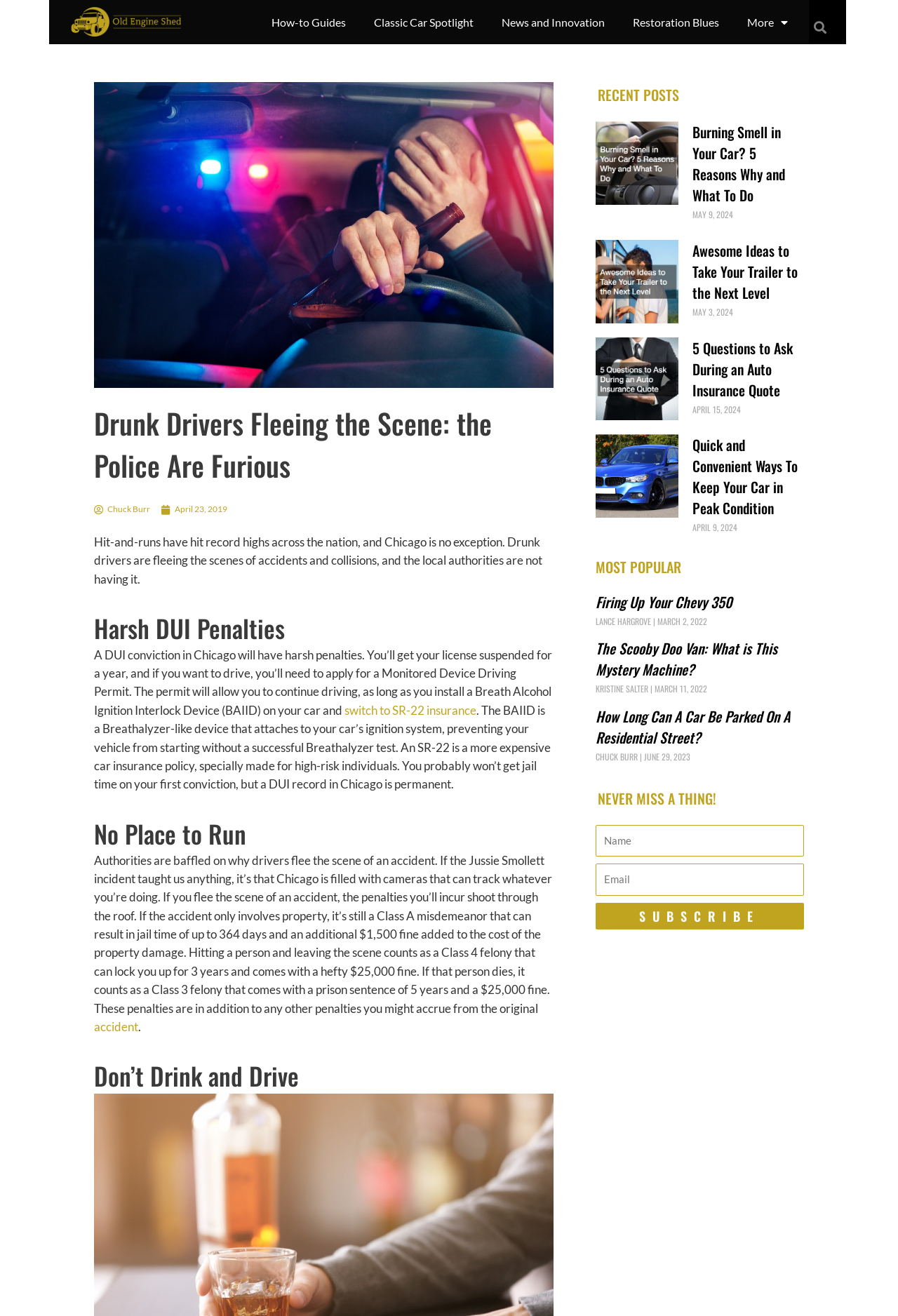What is the penalty for a first-time DUI conviction in Chicago?
Refer to the image and give a detailed answer to the question.

According to the article, a DUI conviction in Chicago will result in a license suspension for a year, and the individual will need to apply for a Monitored Device Driving Permit to continue driving.